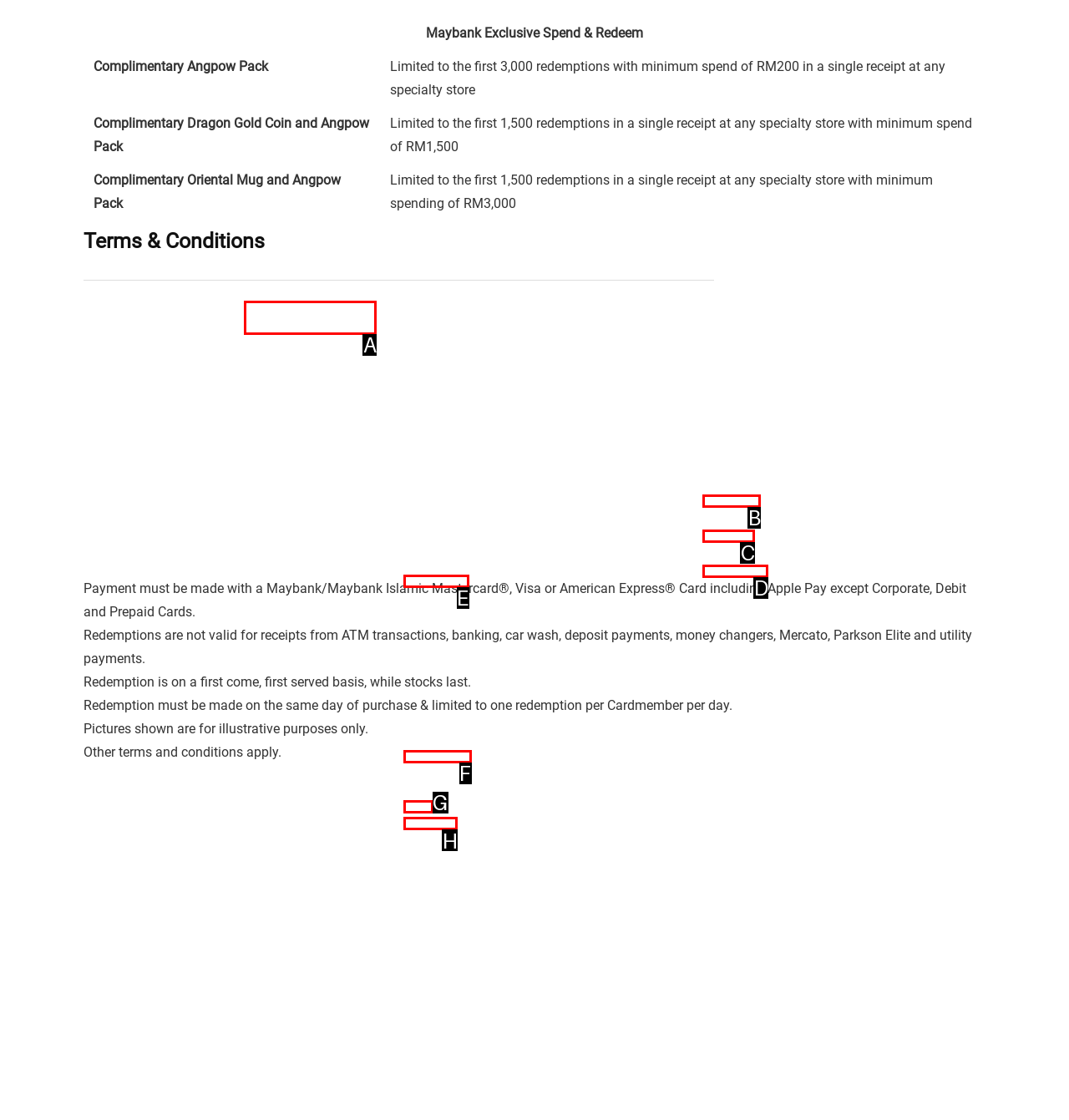For the task: Browse 'Automotive' category, identify the HTML element to click.
Provide the letter corresponding to the right choice from the given options.

H